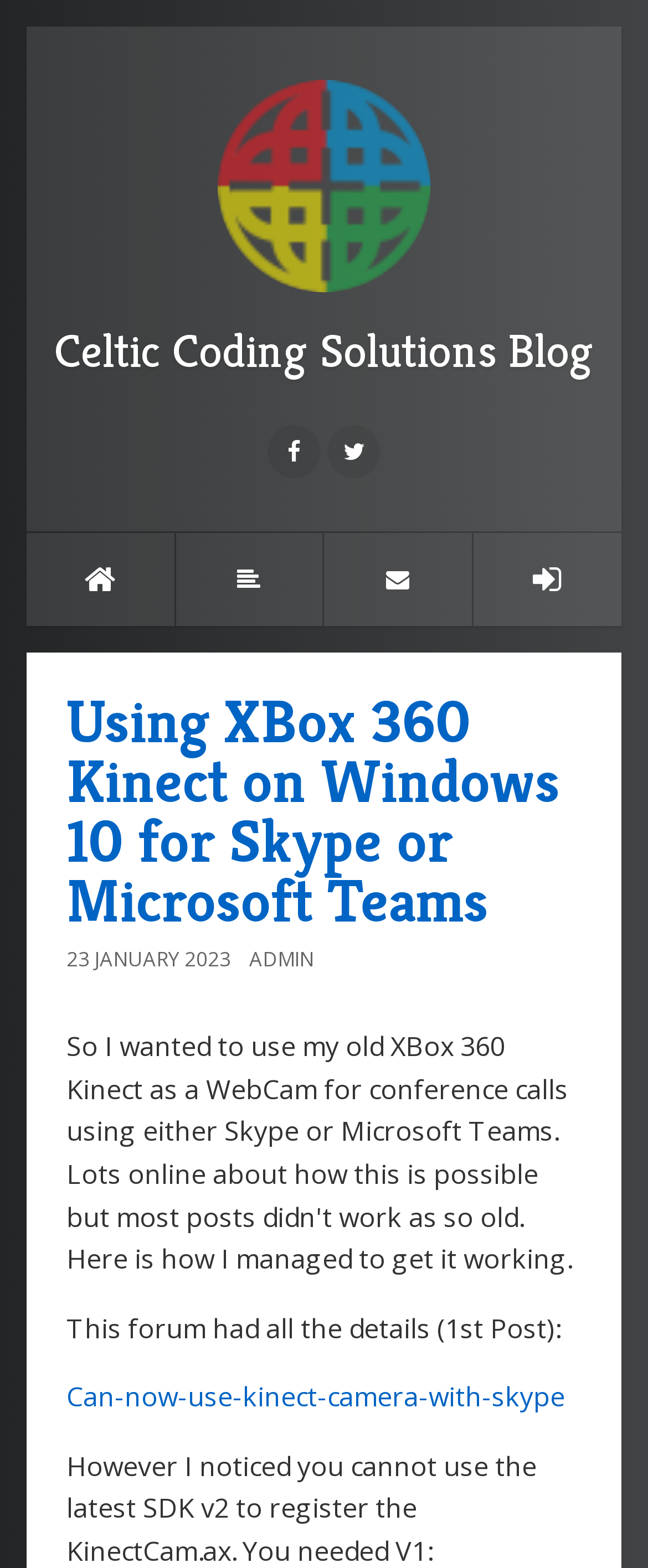Given the description Log in, predict the bounding box coordinates of the UI element. Ensure the coordinates are in the format (top-left x, top-left y, bottom-right x, bottom-right y) and all values are between 0 and 1.

[0.729, 0.34, 0.959, 0.399]